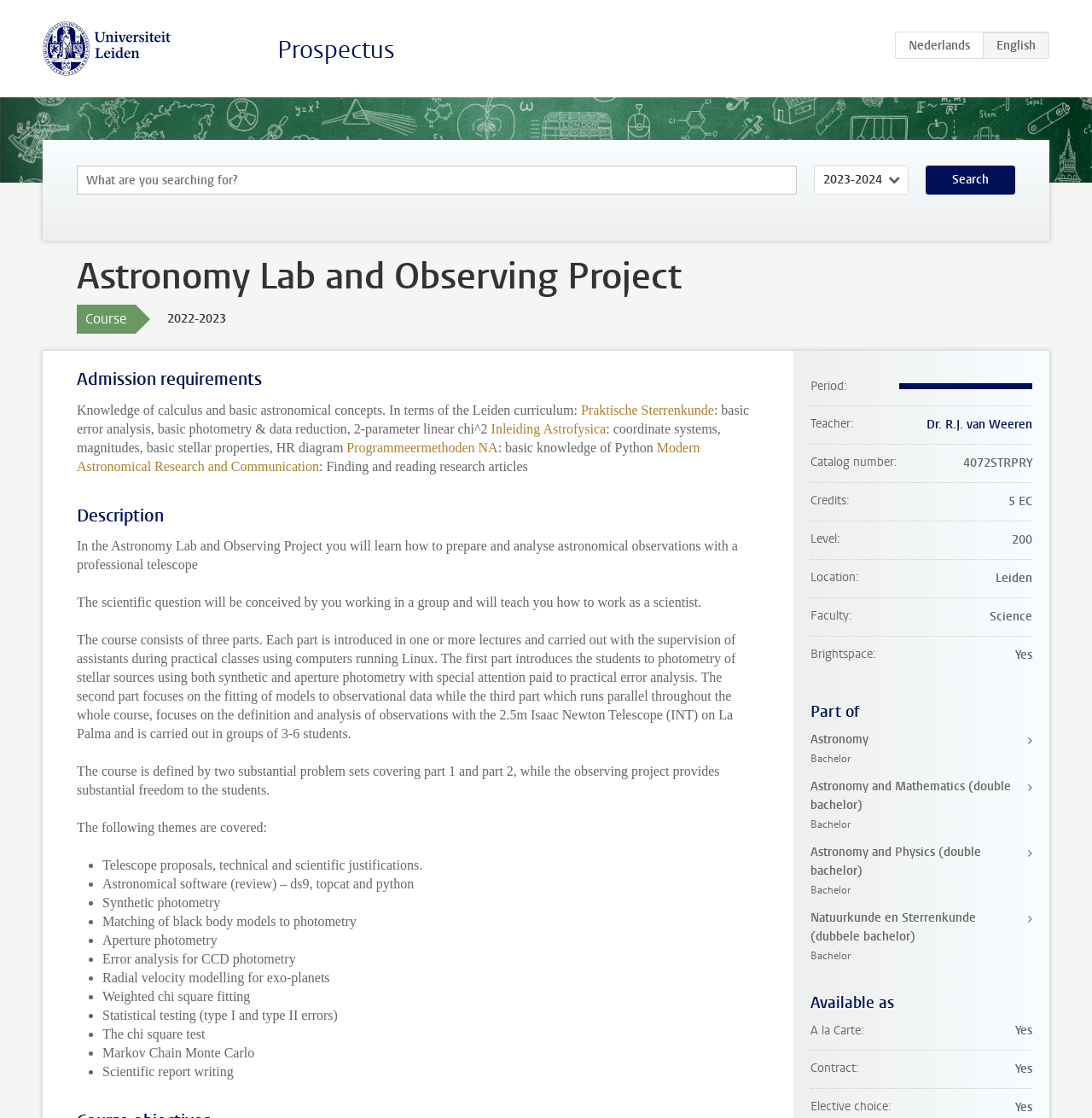Describe in detail what you see on the webpage.

The webpage is about the Astronomy Lab and Observing Project, 2022-2023, at Universiteit Leiden. At the top, there is a link to the university's homepage, accompanied by an image of the university's logo. Below this, there are links to the prospectus and a language option to switch to Dutch.

The main content of the page is divided into sections, starting with a heading that repeats the course title. The first section describes the course, stating that it teaches students how to prepare and analyze astronomical observations using a professional telescope. The course consists of three parts, each introduced in lectures and carried out with supervision during practical classes.

The next section outlines the admission requirements, which include knowledge of calculus, basic astronomical concepts, and programming skills in Python. There are links to relevant courses that provide the necessary background knowledge.

The following section describes the course content, which covers various themes, including telescope proposals, astronomical software, synthetic photometry, and error analysis. These themes are listed in a bullet-point format.

Below this, there is a section that provides additional information about the course, including the period, teacher, catalog number, credits, level, location, and faculty. This information is presented in a table format with clear headings and concise text.

Throughout the page, there are no images other than the university's logo at the top. The layout is clean and easy to navigate, with clear headings and concise text that provides detailed information about the course.